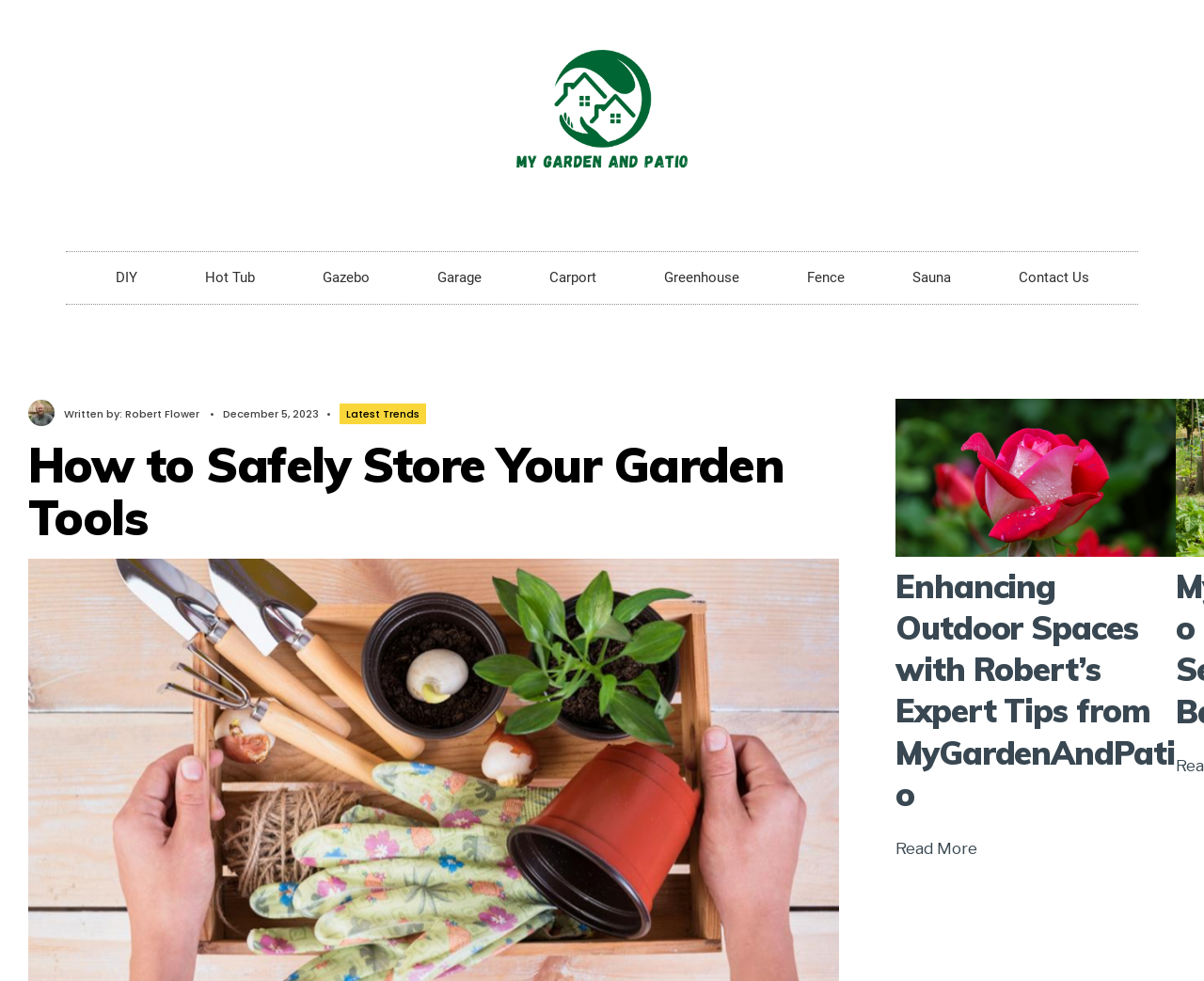Please find the bounding box coordinates of the element that you should click to achieve the following instruction: "visit the contact us page". The coordinates should be presented as four float numbers between 0 and 1: [left, top, right, bottom].

[0.818, 0.257, 0.932, 0.31]